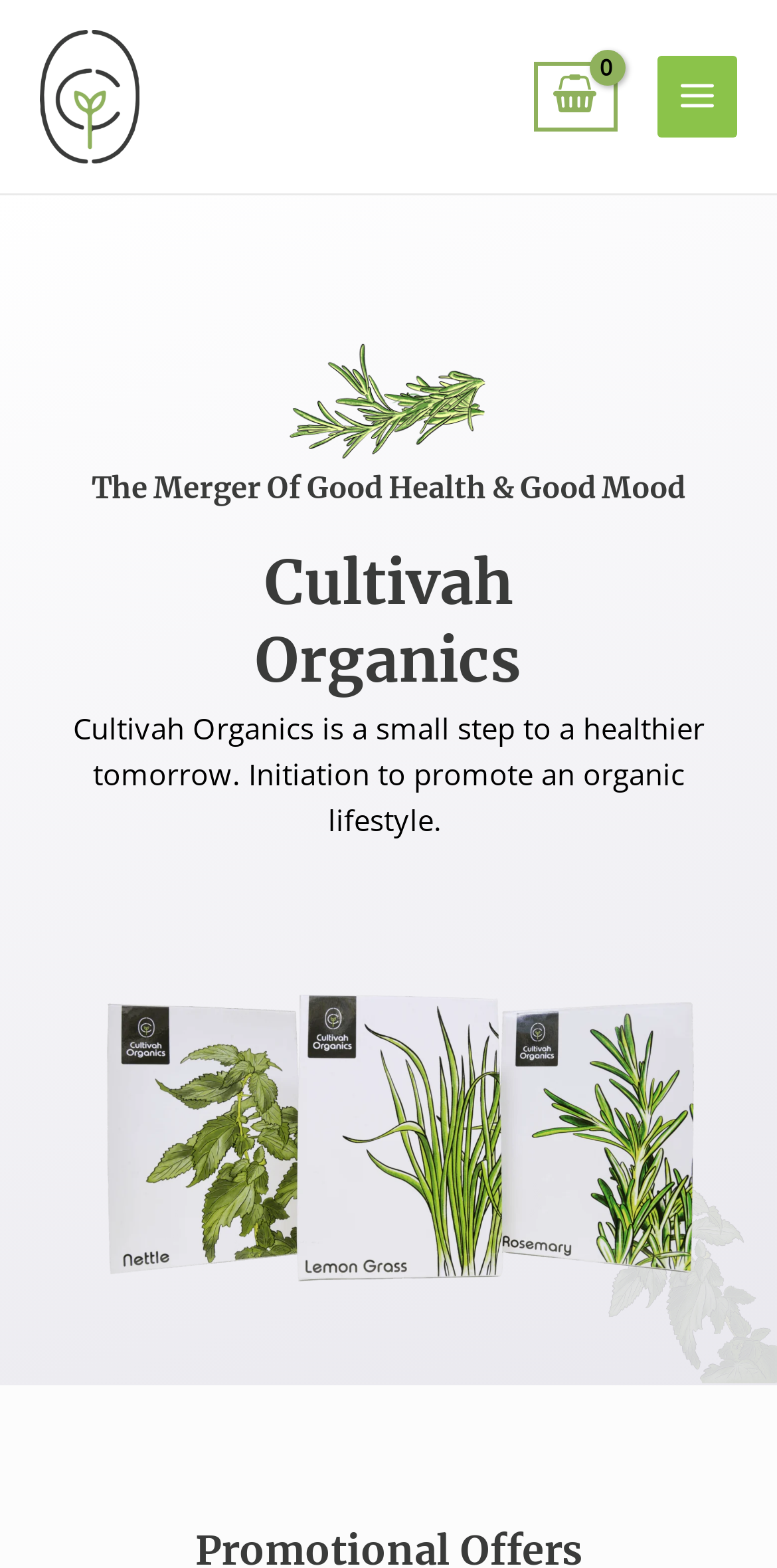Is the main menu expanded?
Please give a detailed and thorough answer to the question, covering all relevant points.

The main menu button has an attribute 'expanded' set to 'False', indicating that the main menu is not expanded.